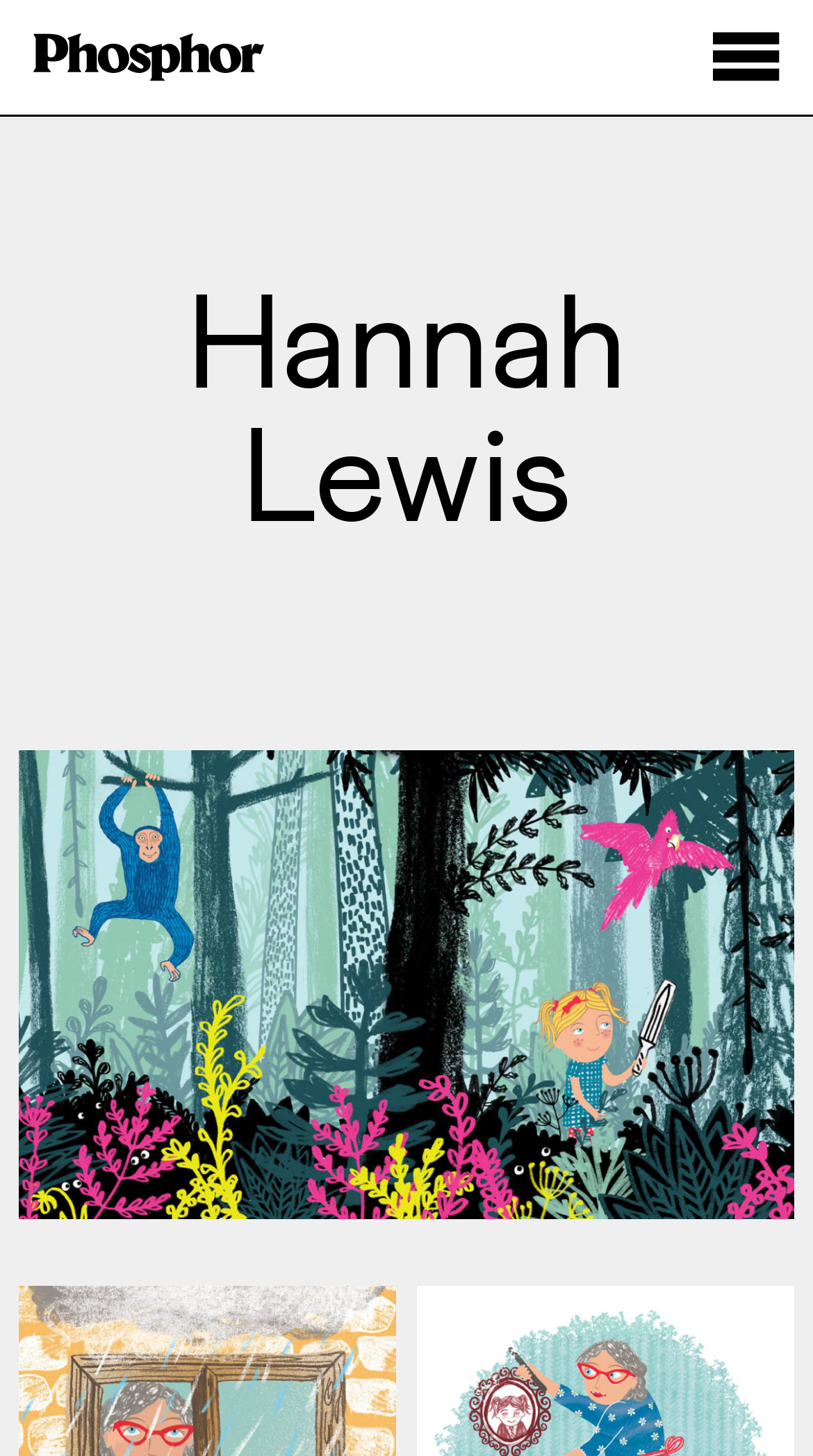Identify the bounding box for the element characterized by the following description: "alt="PhosphorArt logo"".

[0.041, 0.023, 0.609, 0.055]